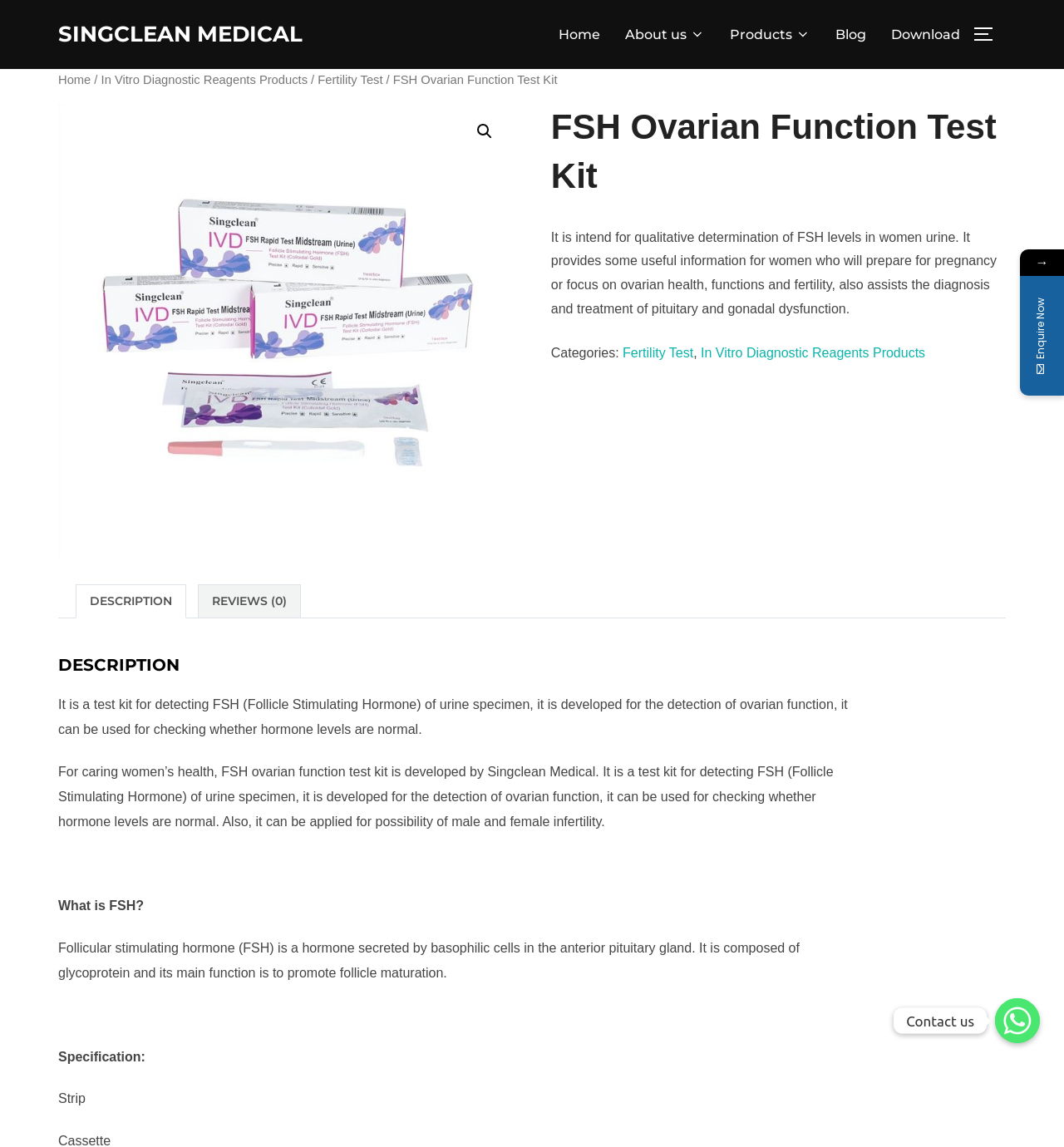Please specify the bounding box coordinates of the clickable region necessary for completing the following instruction: "Read the product description". The coordinates must consist of four float numbers between 0 and 1, i.e., [left, top, right, bottom].

[0.518, 0.2, 0.937, 0.275]